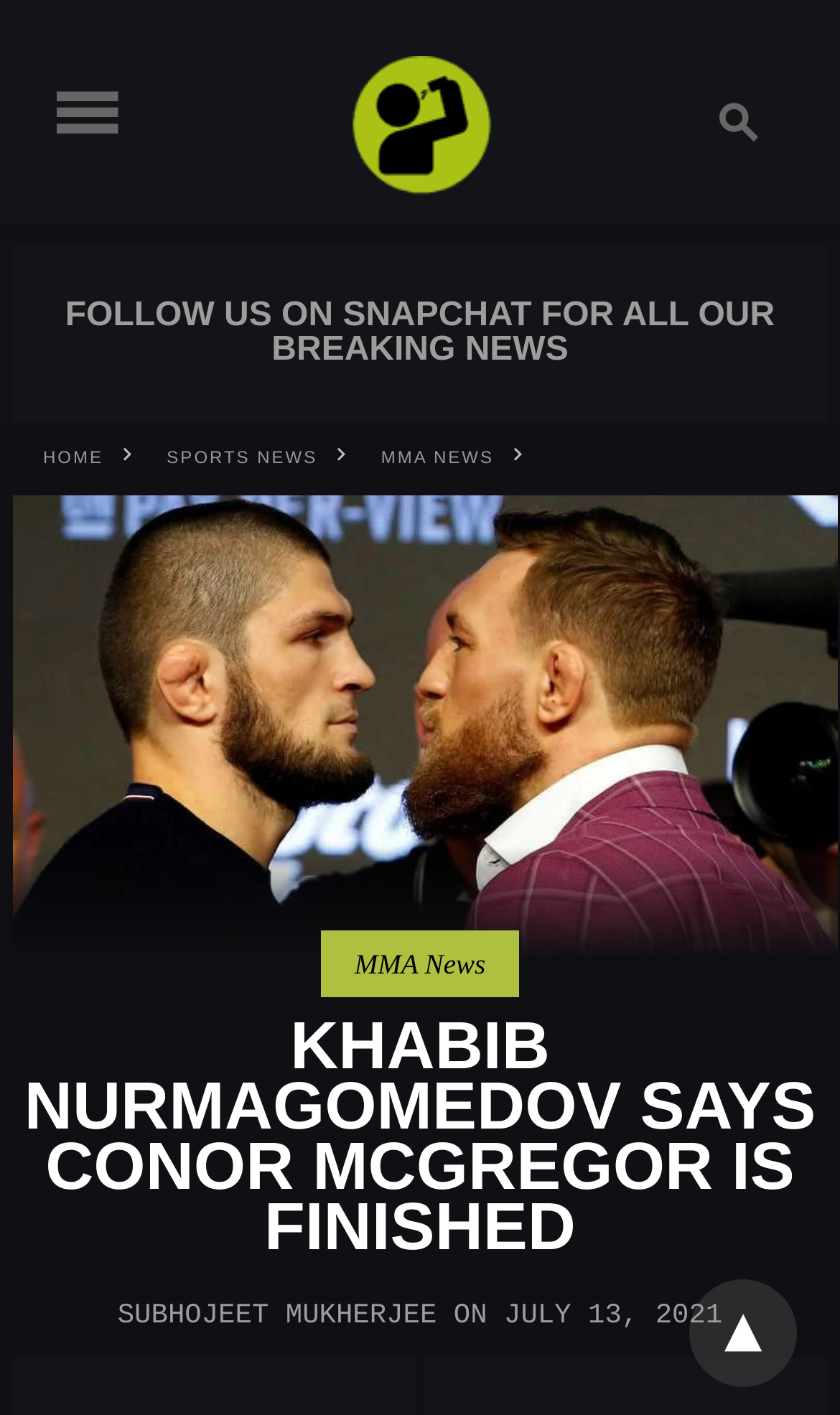Reply to the question with a brief word or phrase: What type of news does the website primarily focus on?

Sports News